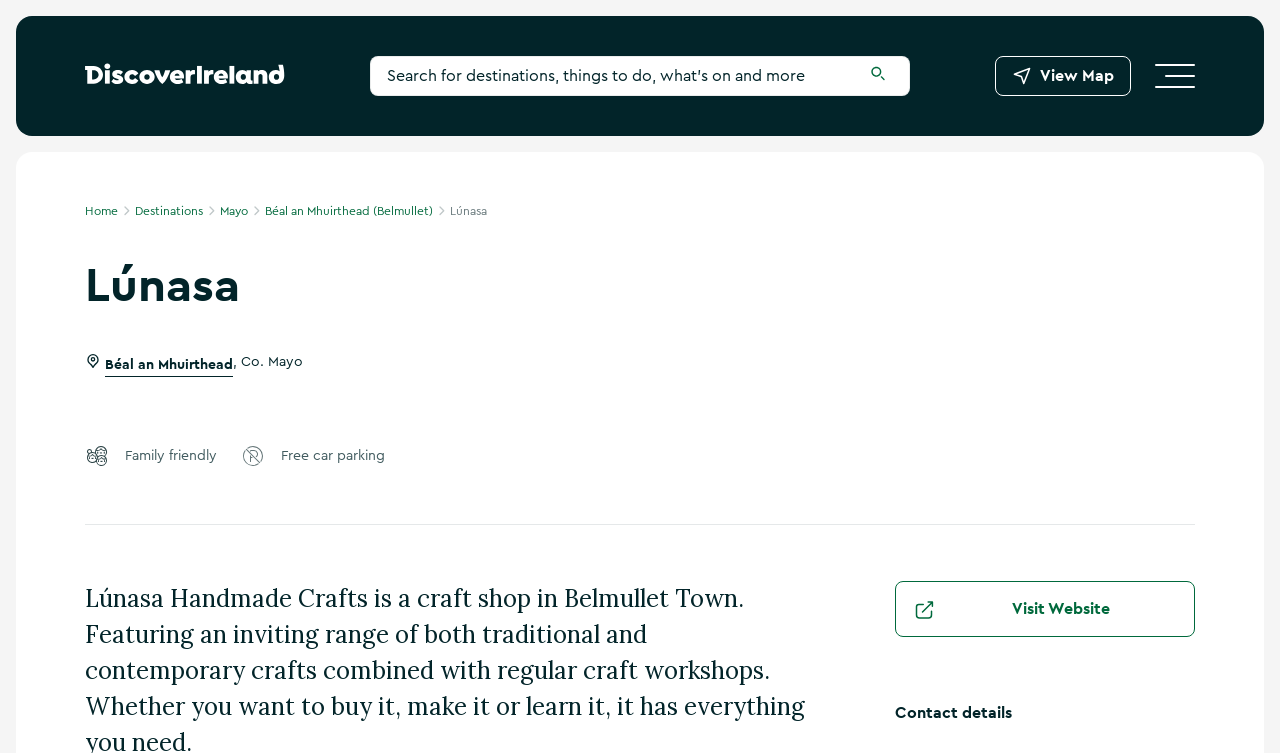Please determine the bounding box of the UI element that matches this description: Destinations. The coordinates should be given as (top-left x, top-left y, bottom-right x, bottom-right y), with all values between 0 and 1.

[0.105, 0.27, 0.172, 0.291]